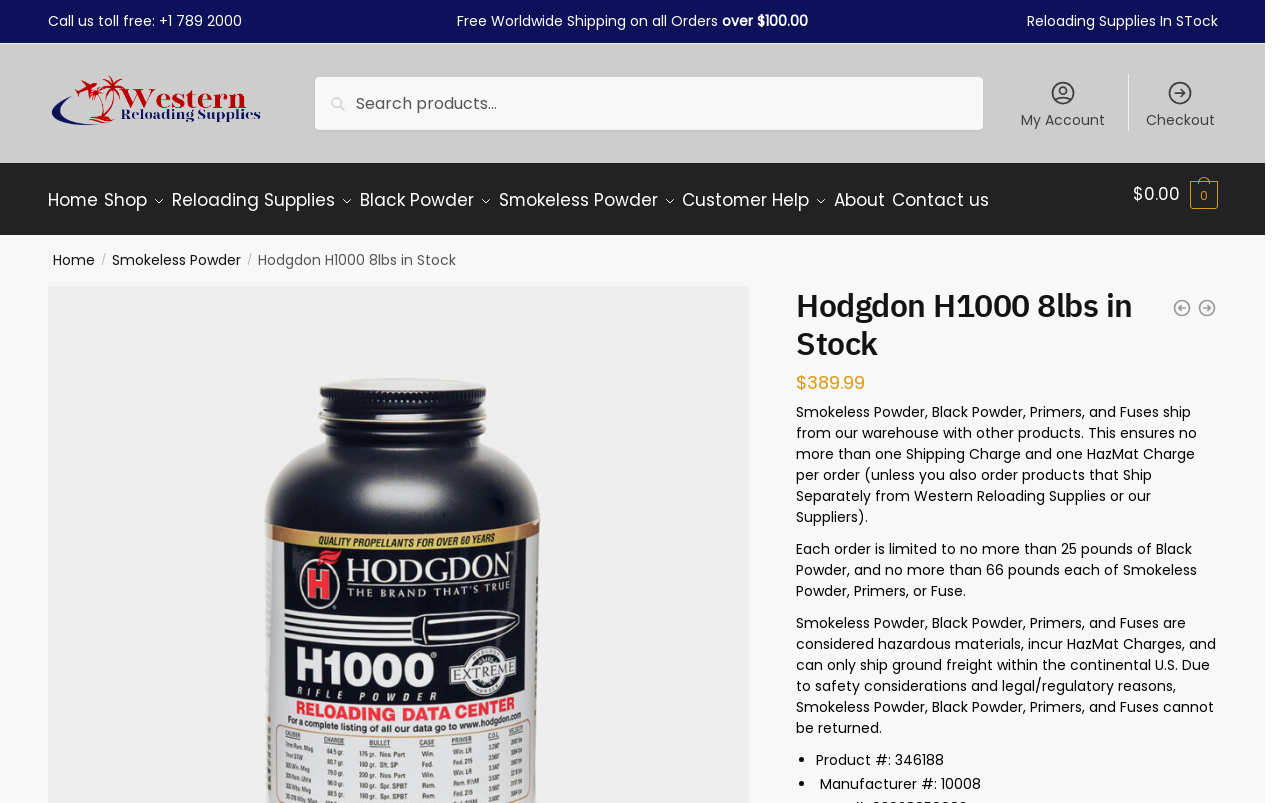Show the bounding box coordinates of the region that should be clicked to follow the instruction: "Search for reloading supplies."

[0.246, 0.096, 0.768, 0.162]